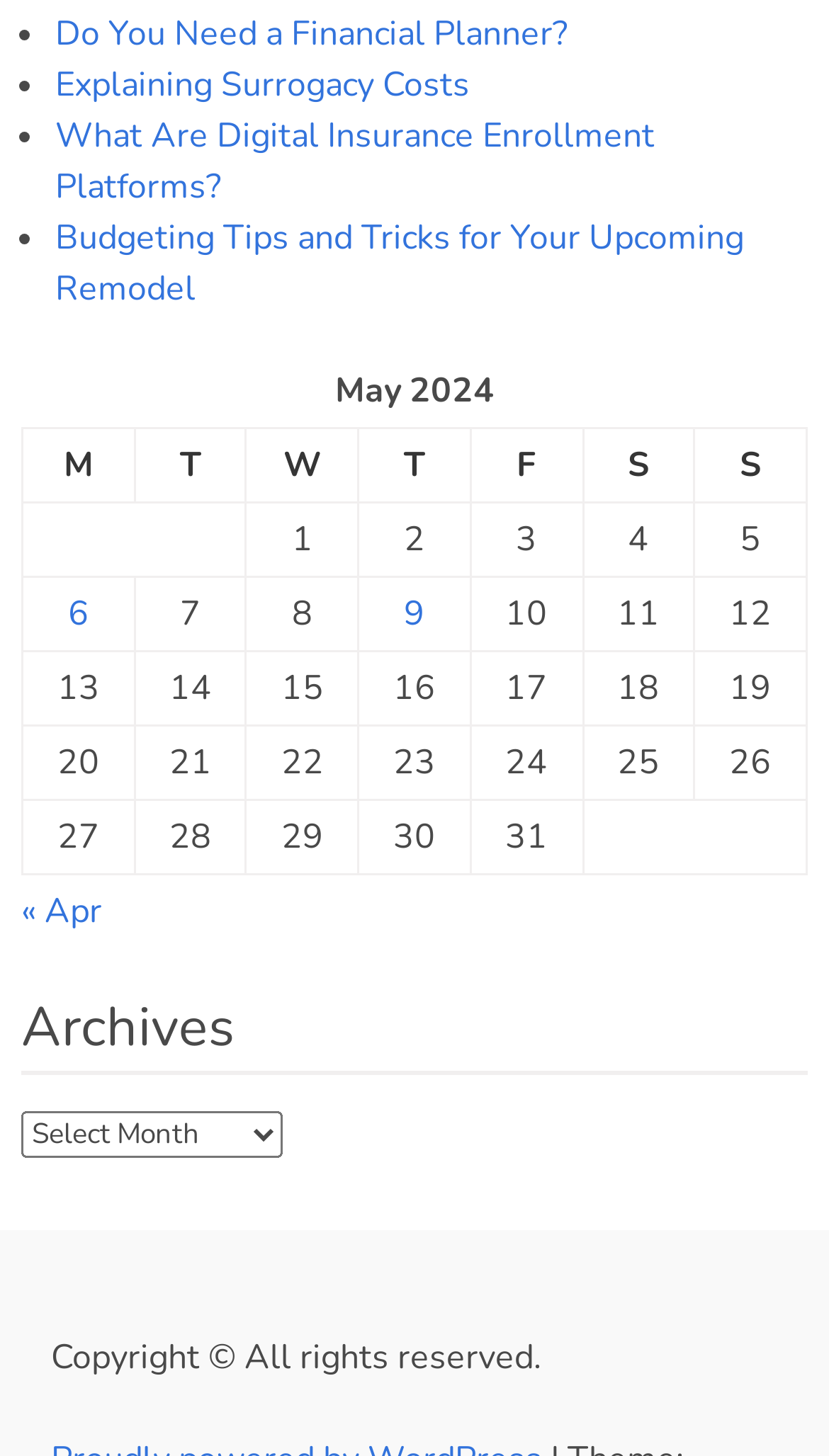Use the information in the screenshot to answer the question comprehensively: What is the previous month?

The navigation section has a link '« Apr' which indicates the previous month.